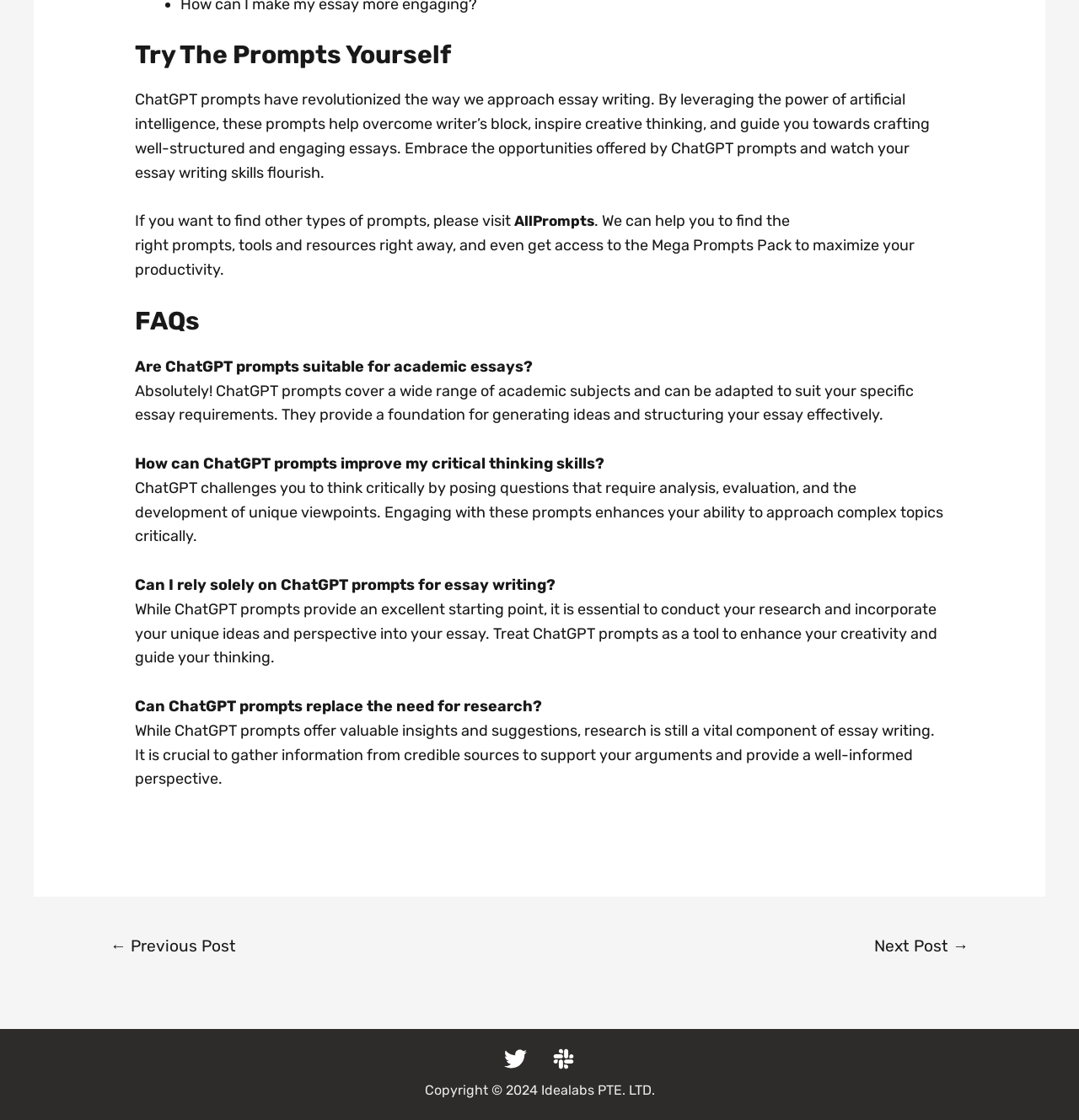Please answer the following question using a single word or phrase: 
Can ChatGPT prompts replace the need for research?

No